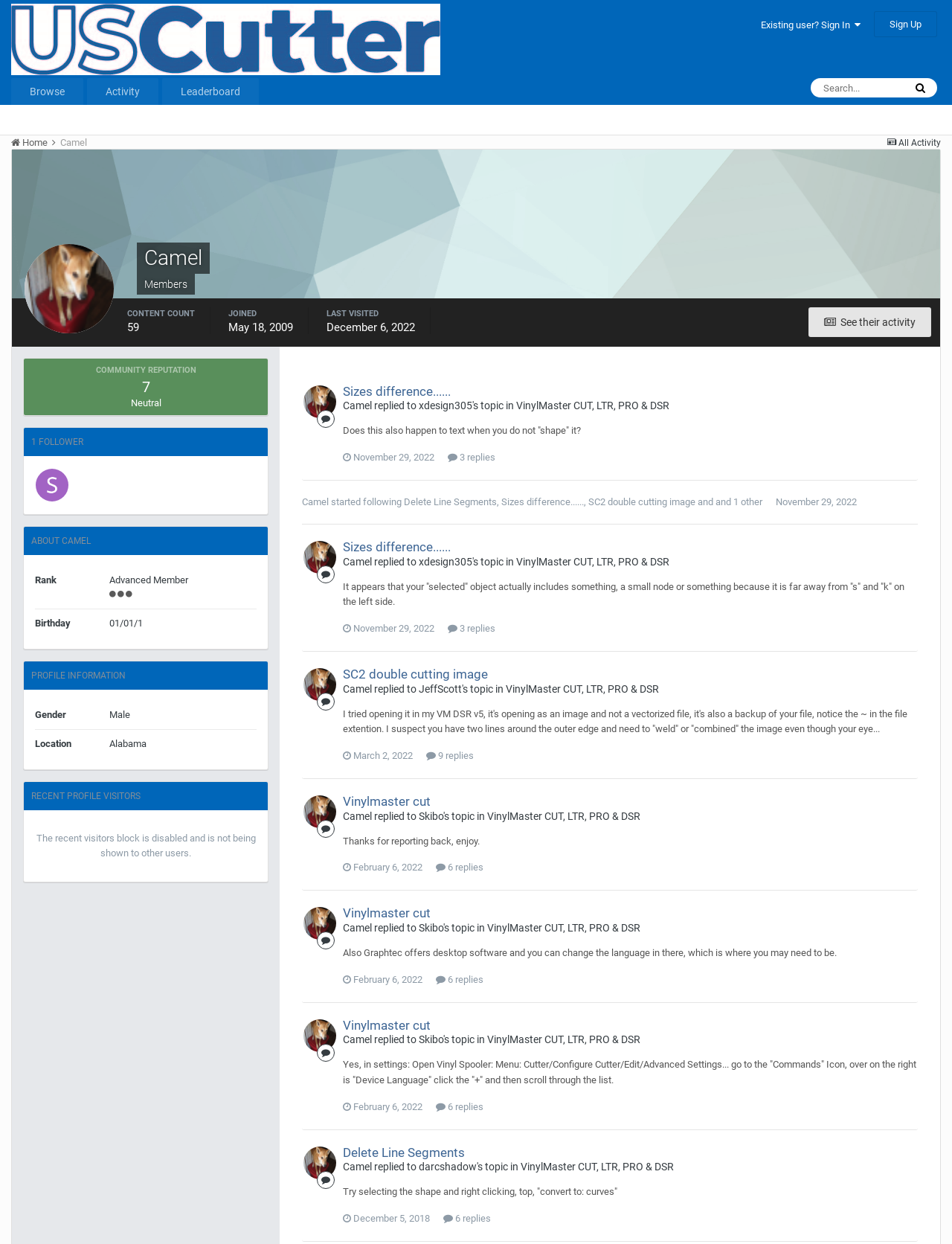When did Camel join the community?
Examine the image closely and answer the question with as much detail as possible.

The join date of Camel can be found in the section 'JOINED' which is located in the profile information section, and it is stated as '05/18/2009 06:14 PM'.